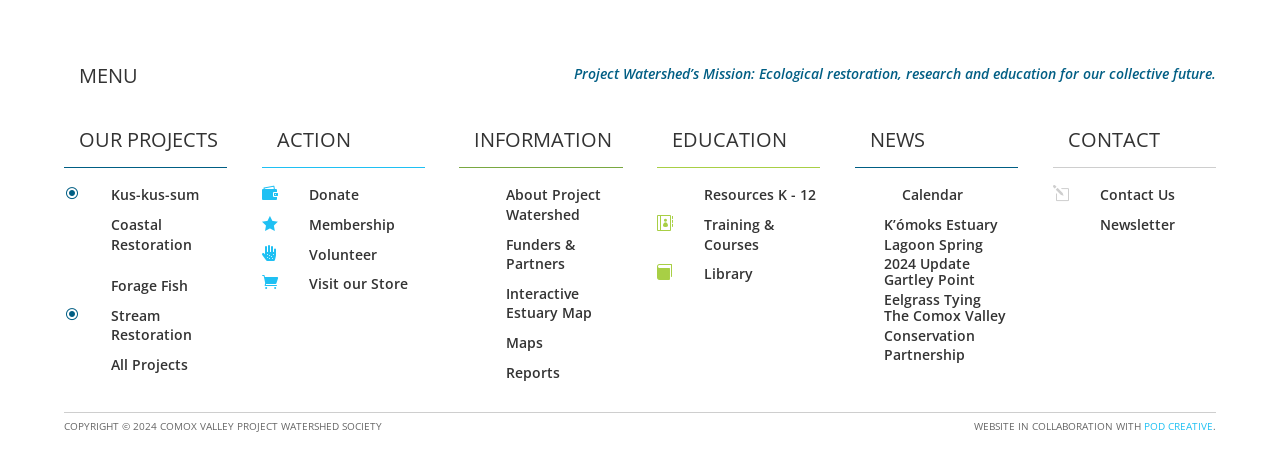Can you provide the bounding box coordinates for the element that should be clicked to implement the instruction: "Read about Coastal Plant Monitoring"?

[0.527, 0.186, 0.8, 0.238]